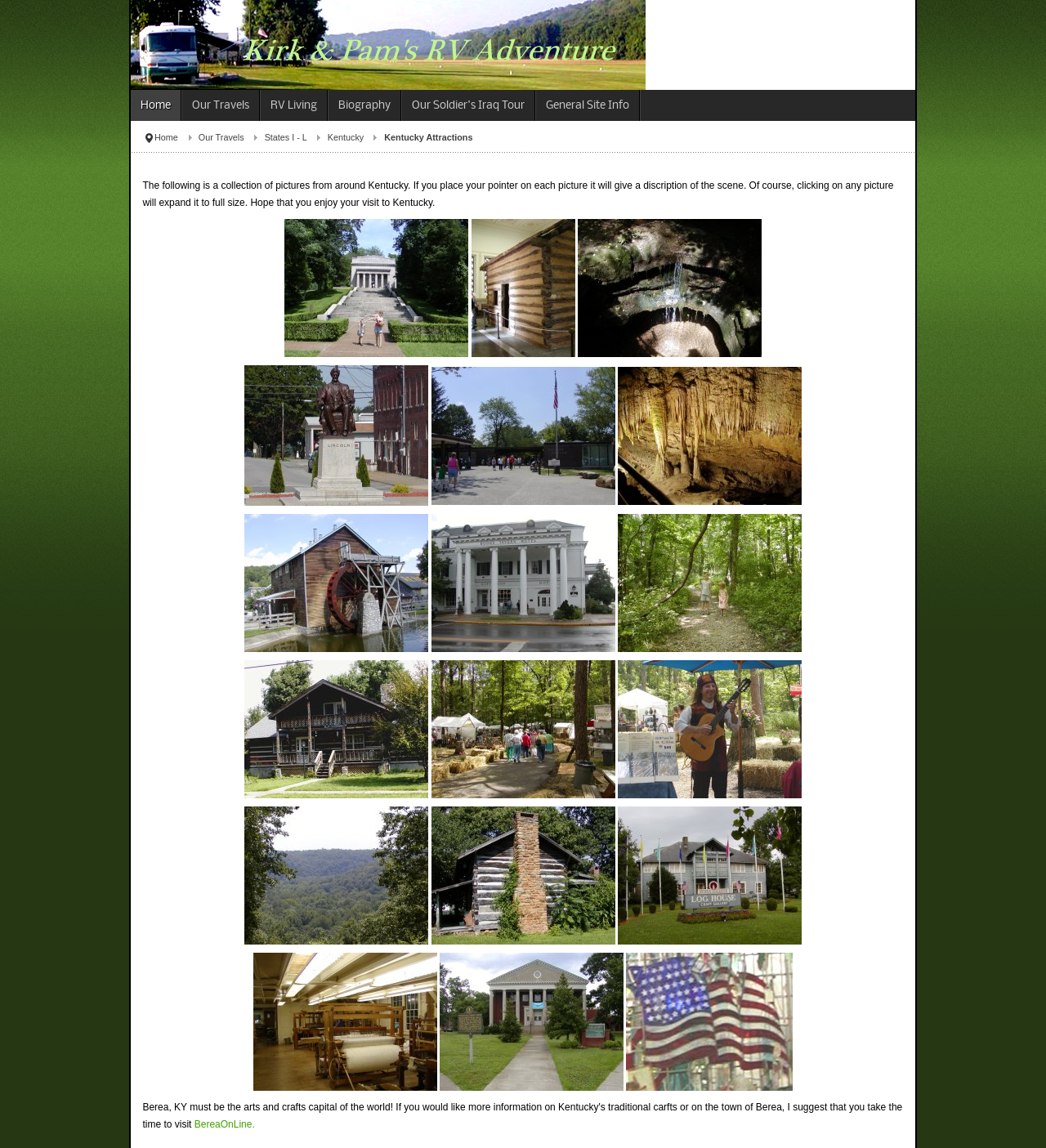What is the theme of the Berea Crafts Festival?
Look at the image and provide a detailed response to the question.

The Berea Crafts Festival is mentioned in the link 'The Berea Crafts Festival is one of the very best that we have ever seen.' and is accompanied by an image of a jazz guitarist performing at the festival, suggesting that the theme of the festival is crafts, possibly including music and art.